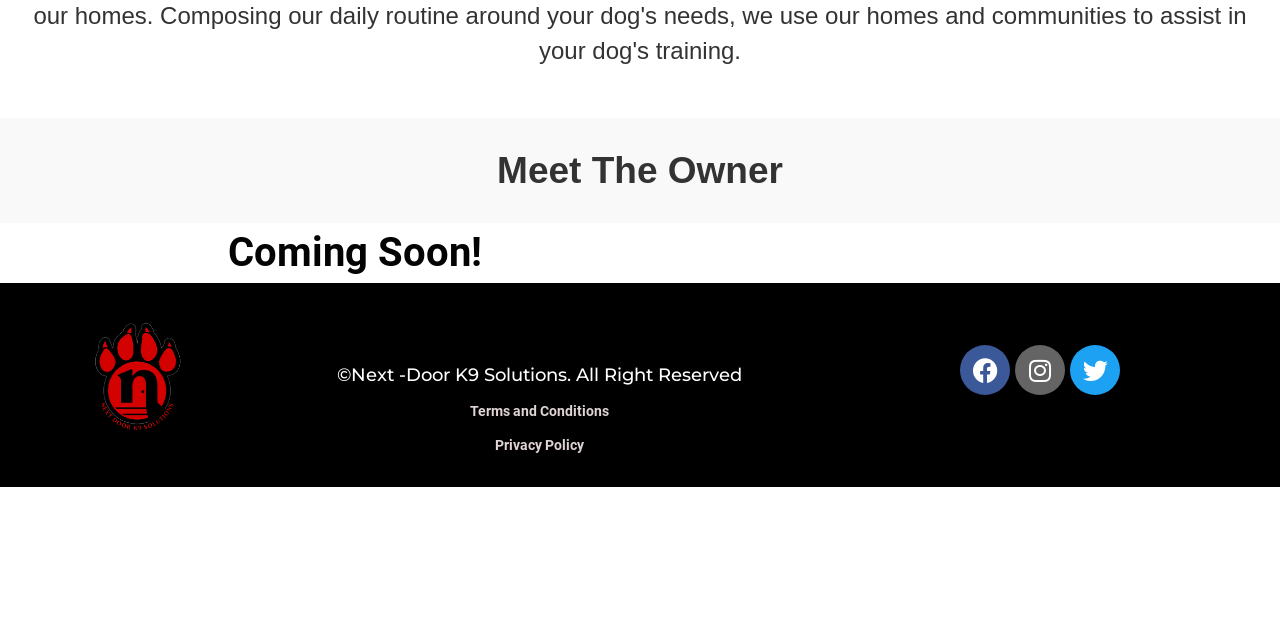Given the description: "Privacy Policy", determine the bounding box coordinates of the UI element. The coordinates should be formatted as four float numbers between 0 and 1, [left, top, right, bottom].

[0.386, 0.683, 0.456, 0.708]